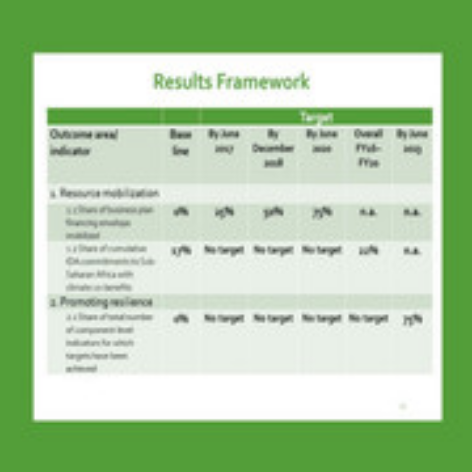Provide a brief response to the question below using one word or phrase:
What is the focus of the 'Resource Mobilization' section?

Numerical targets